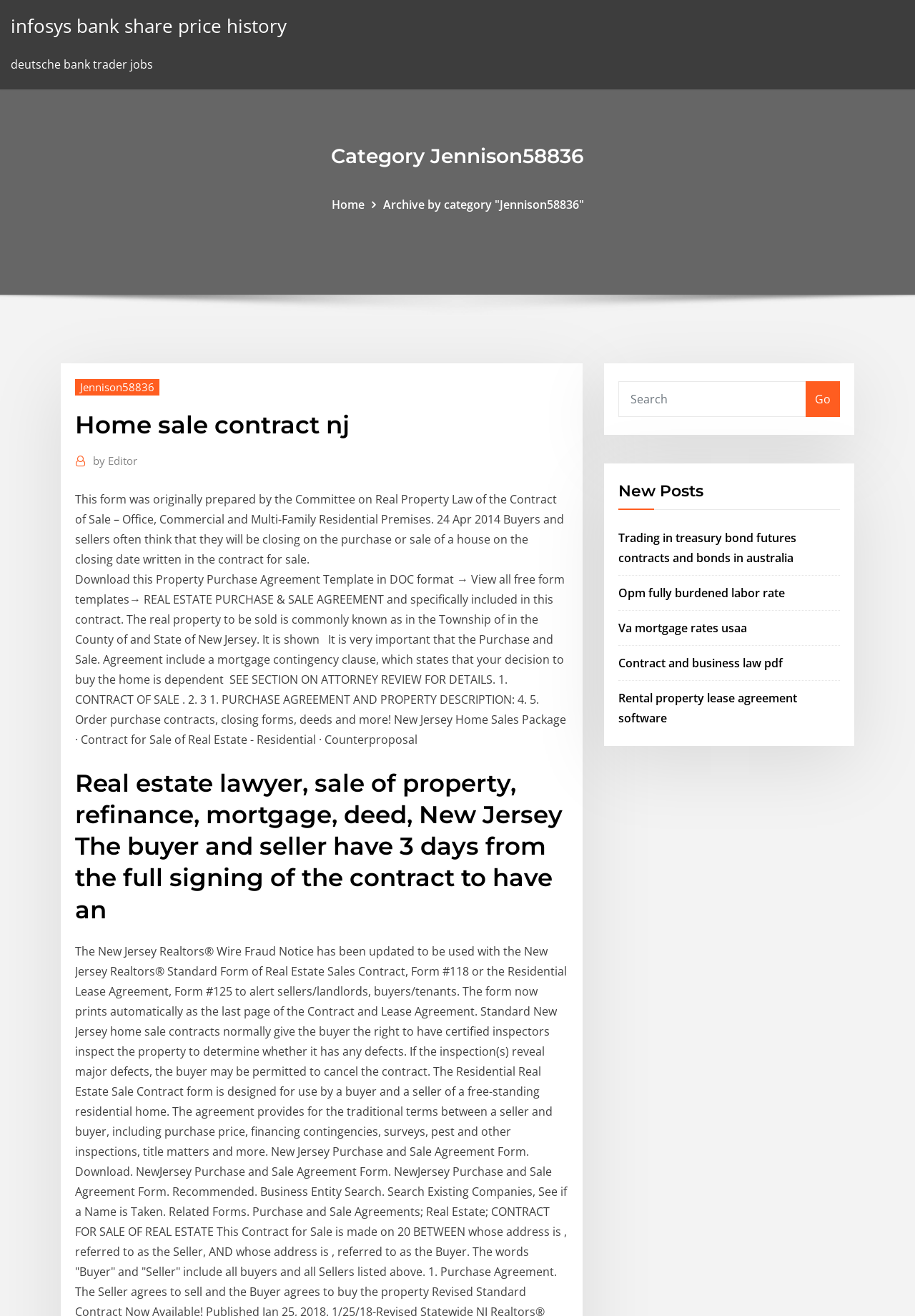What is the main topic of this webpage?
Using the details shown in the screenshot, provide a comprehensive answer to the question.

Based on the webpage content, I can see that the main topic is related to home sale contracts, specifically in New Jersey. The webpage provides information about the contract of sale, property purchase agreement, and real estate law.